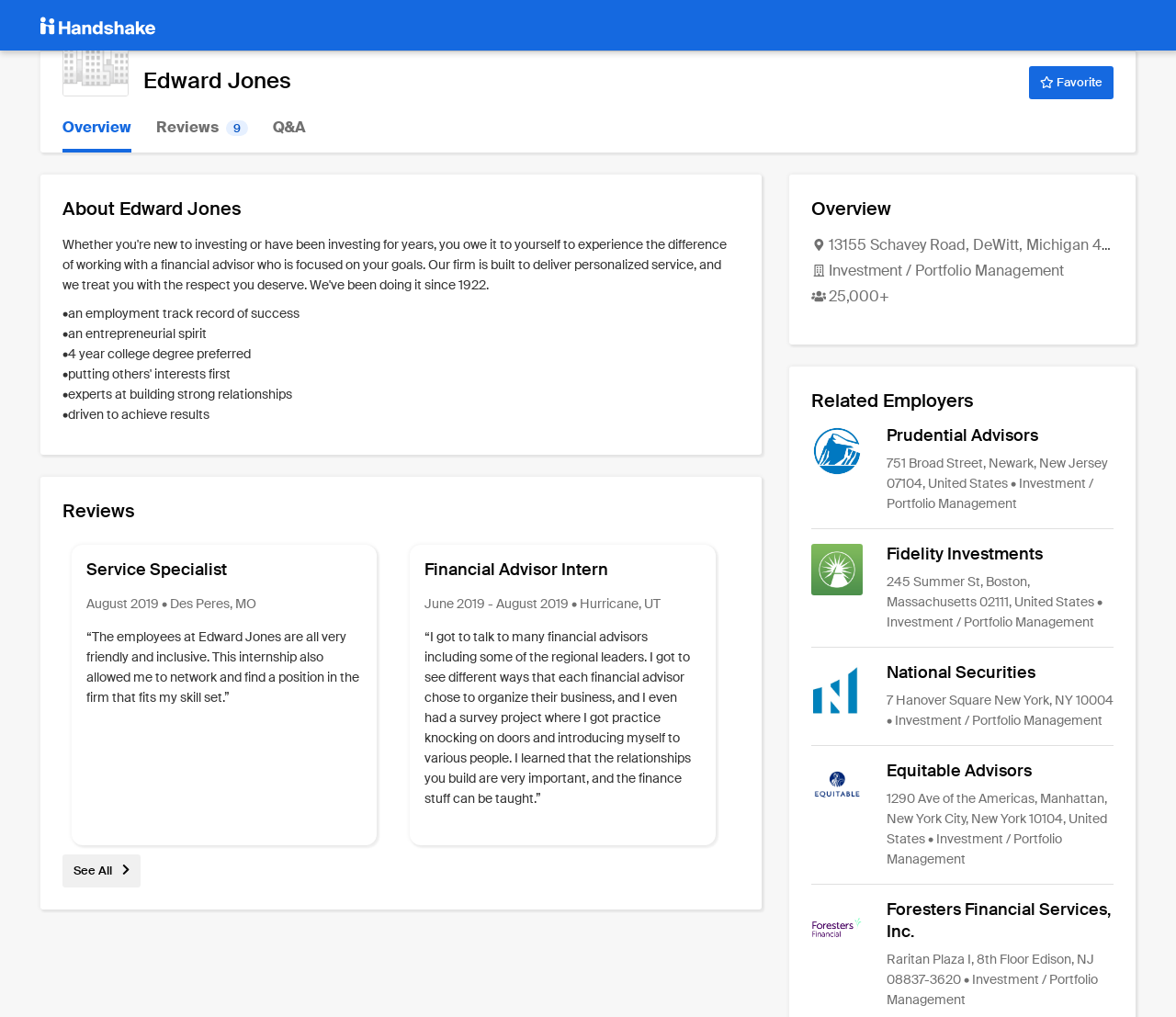Please locate the bounding box coordinates for the element that should be clicked to achieve the following instruction: "Read reviews from Service Specialist". Ensure the coordinates are given as four float numbers between 0 and 1, i.e., [left, top, right, bottom].

[0.073, 0.55, 0.308, 0.572]